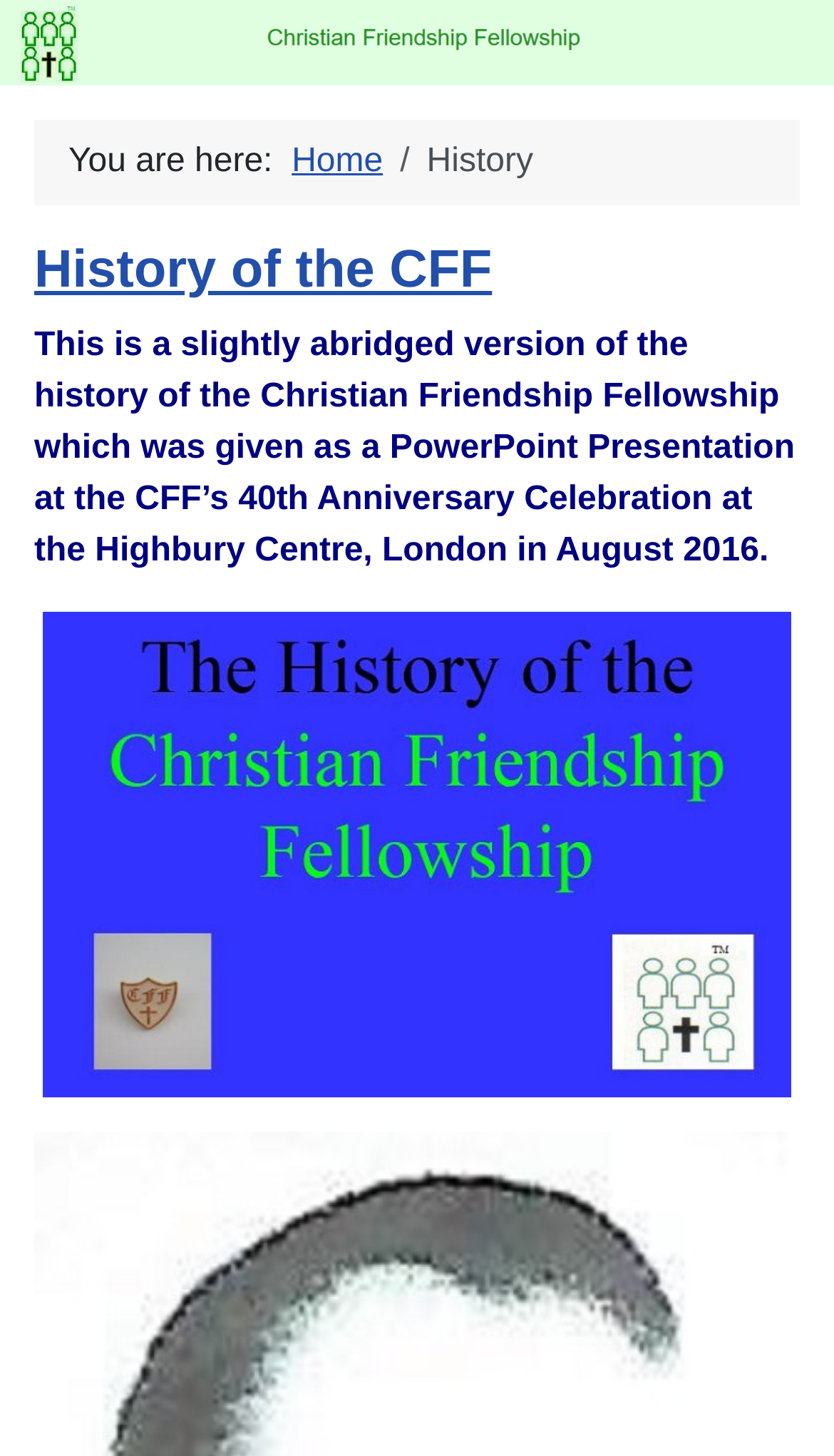Using the element description provided, determine the bounding box coordinates in the format (top-left x, top-left y, bottom-right x, bottom-right y). Ensure that all values are floating point numbers between 0 and 1. Element description: History of the CFF

[0.041, 0.167, 0.59, 0.206]